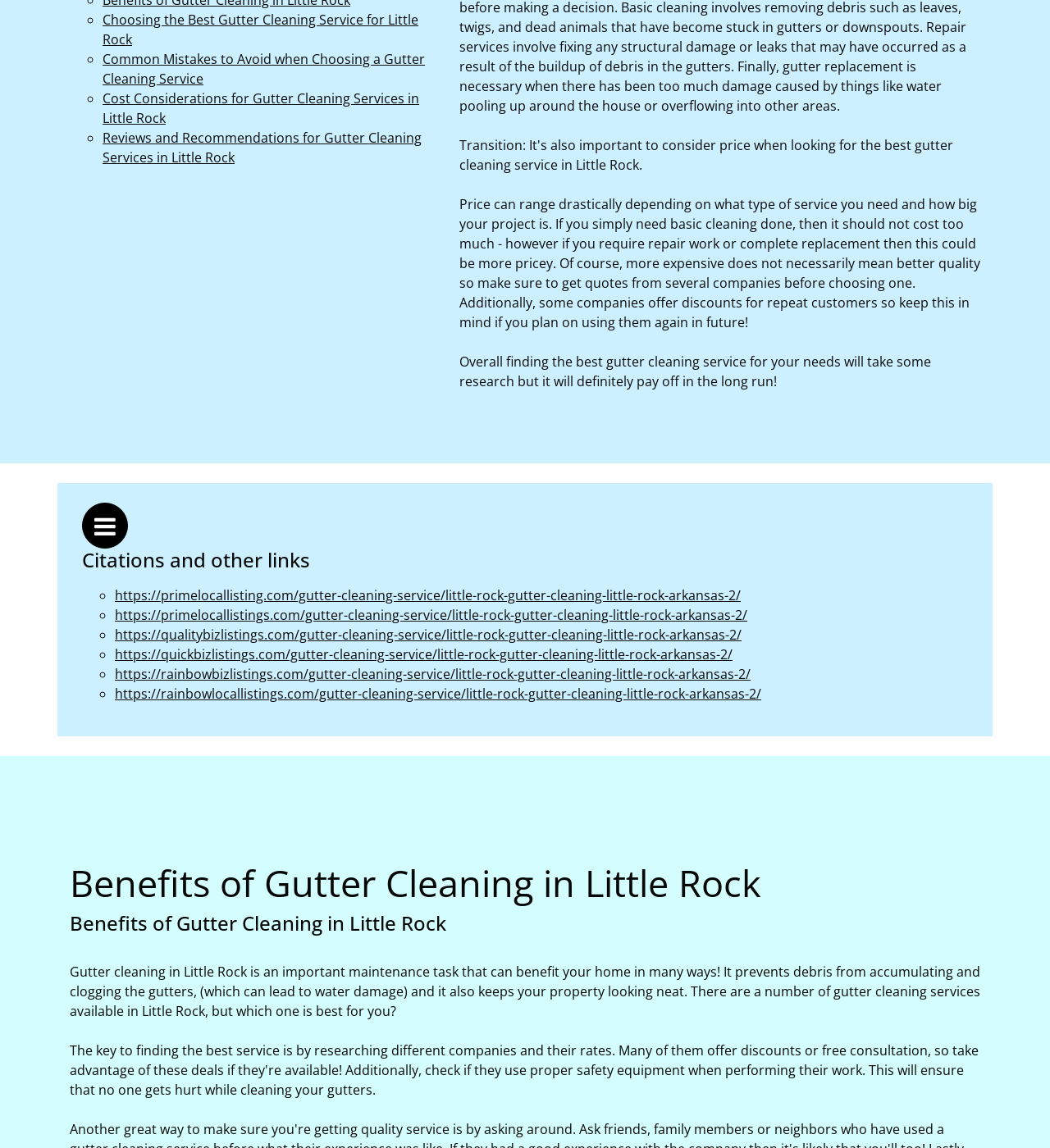Extract the bounding box of the UI element described as: "https://primelocallisting.com/gutter-cleaning-service/little-rock-gutter-cleaning-little-rock-arkansas-2/".

[0.109, 0.511, 0.705, 0.526]